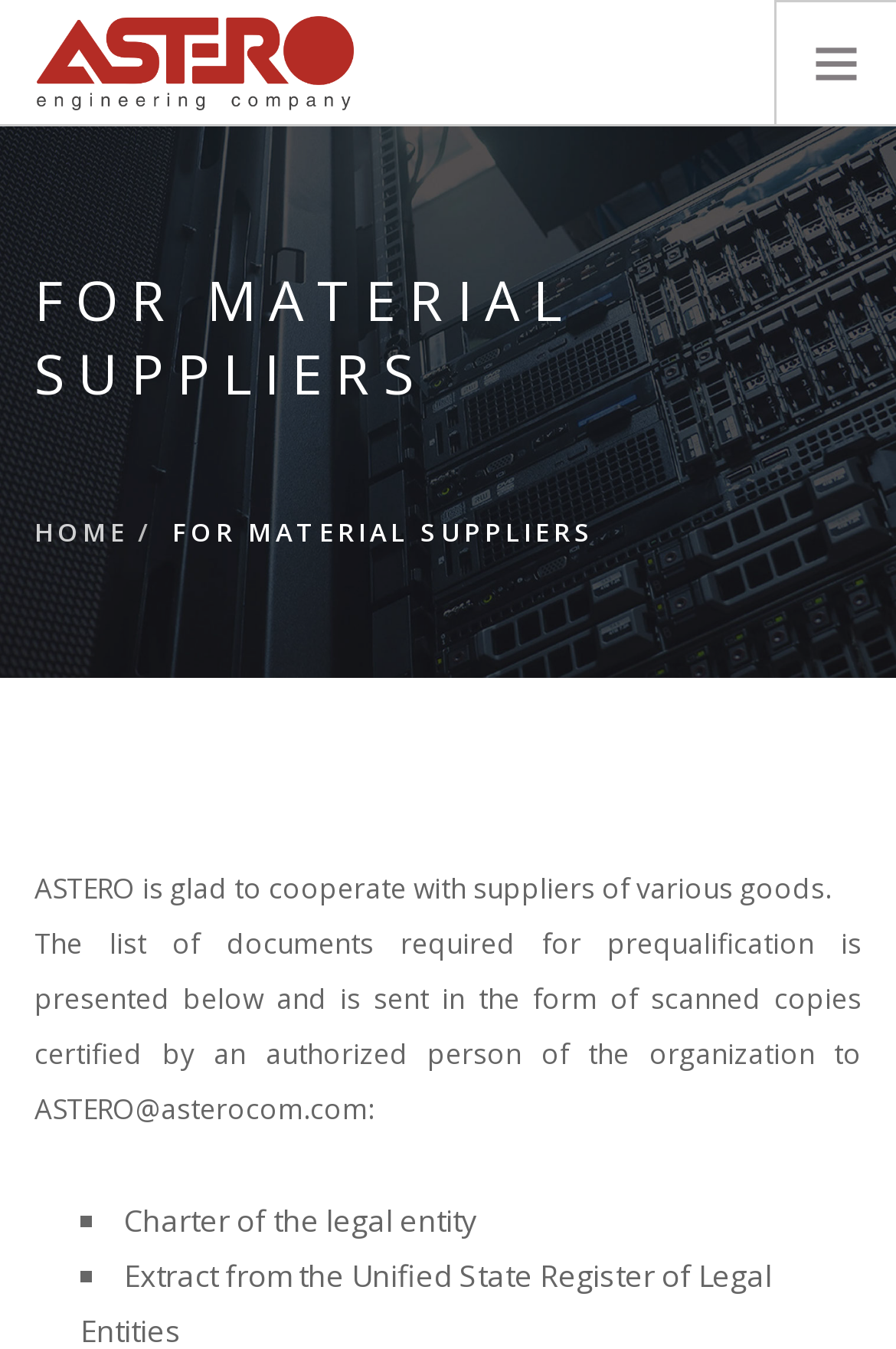Find the bounding box coordinates of the clickable area required to complete the following action: "switch to Русский language".

[0.041, 0.503, 0.918, 0.557]